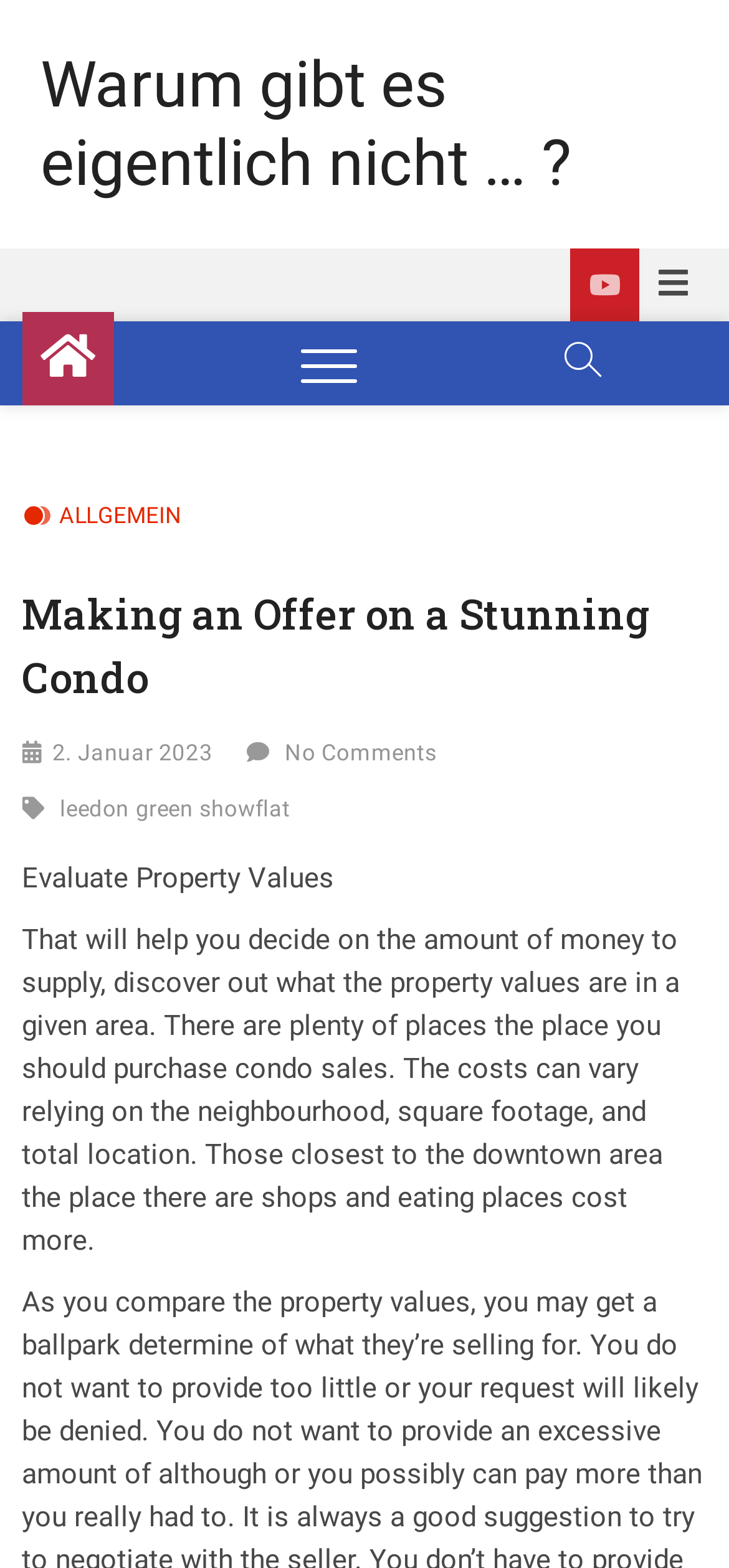Please provide a detailed answer to the question below by examining the image:
How many links are in the main menu?

I counted the number of links in the main menu by looking at the navigation element labeled 'Main Menu' and its child elements, and I found three links.